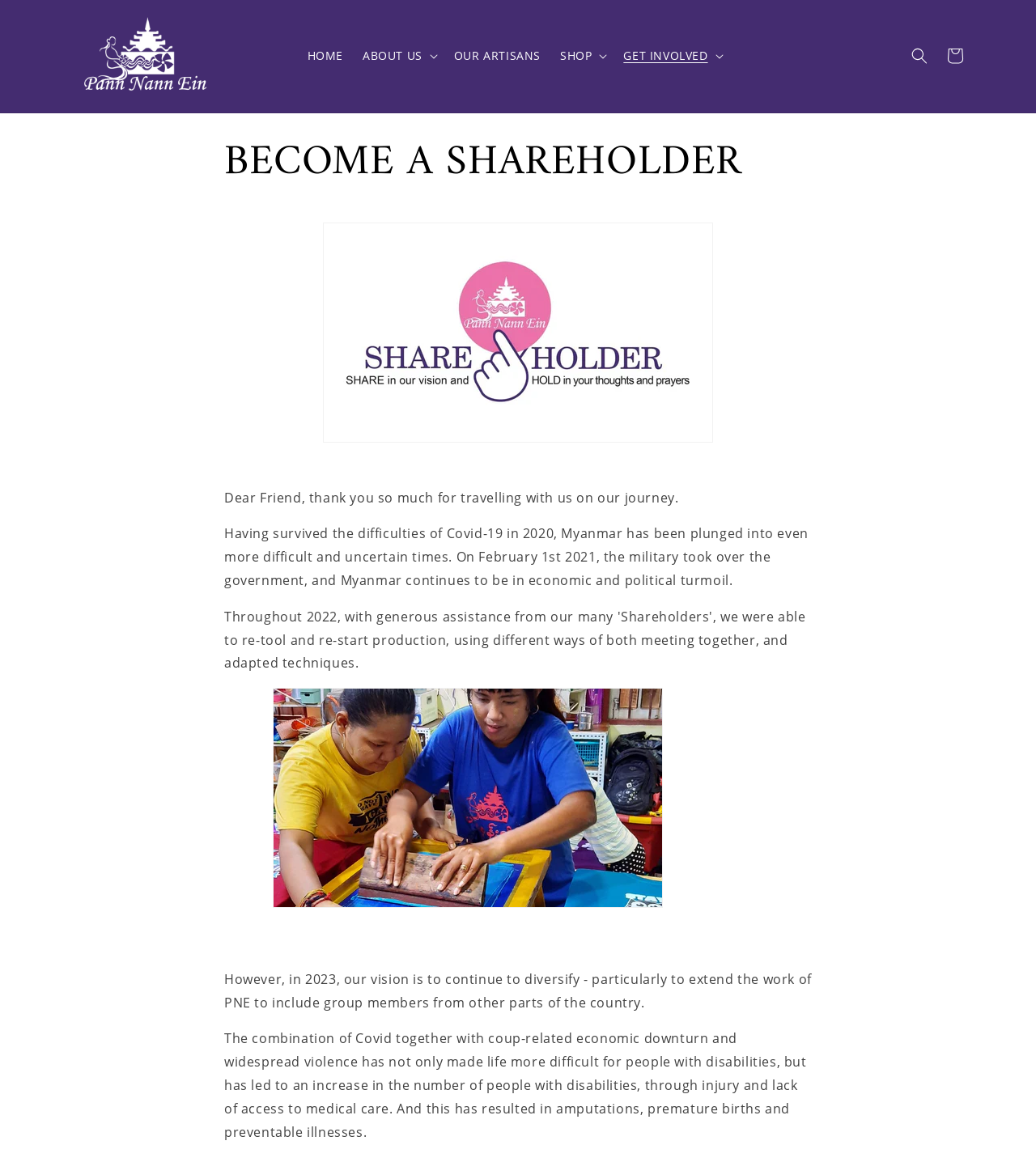Please find and provide the title of the webpage.

BECOME A SHAREHOLDER